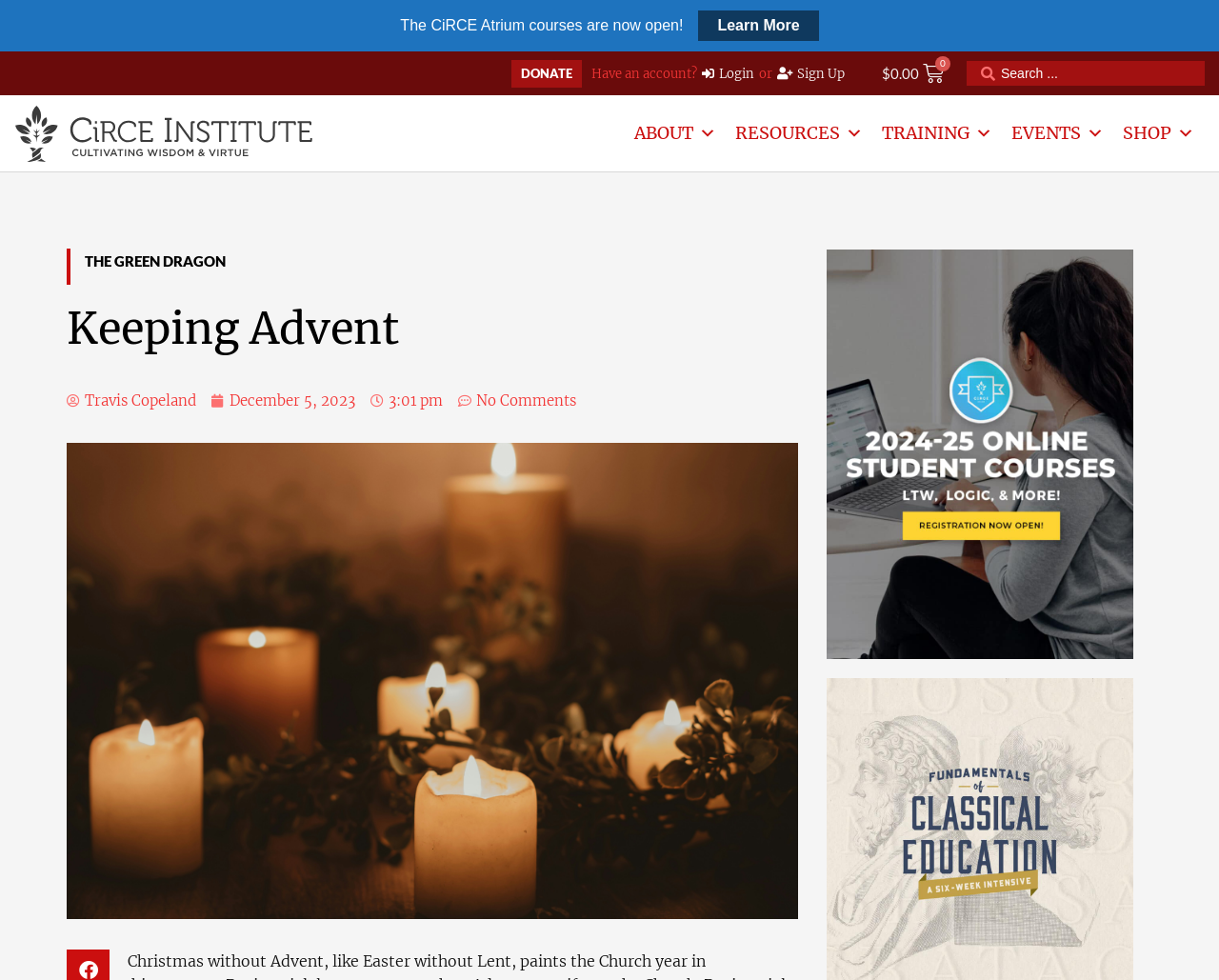Mark the bounding box of the element that matches the following description: "Shop".

[0.913, 0.098, 0.988, 0.175]